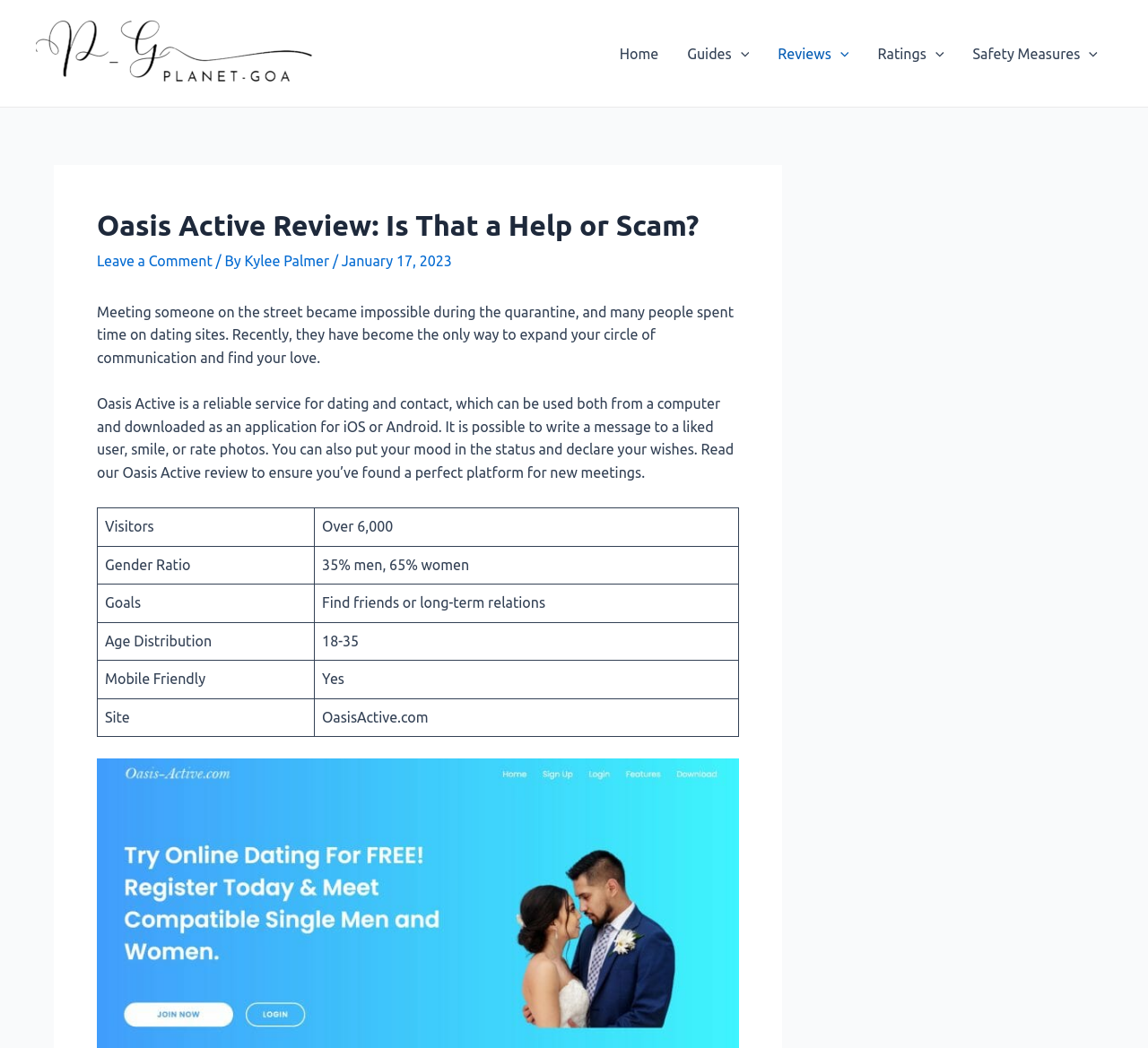Please provide a comprehensive answer to the question based on the screenshot: What is the date of the review?

The date of the review is mentioned in the header section of the webpage, specifically in the static text element that says 'January 17, 2023'. This suggests that the review was written on this date.